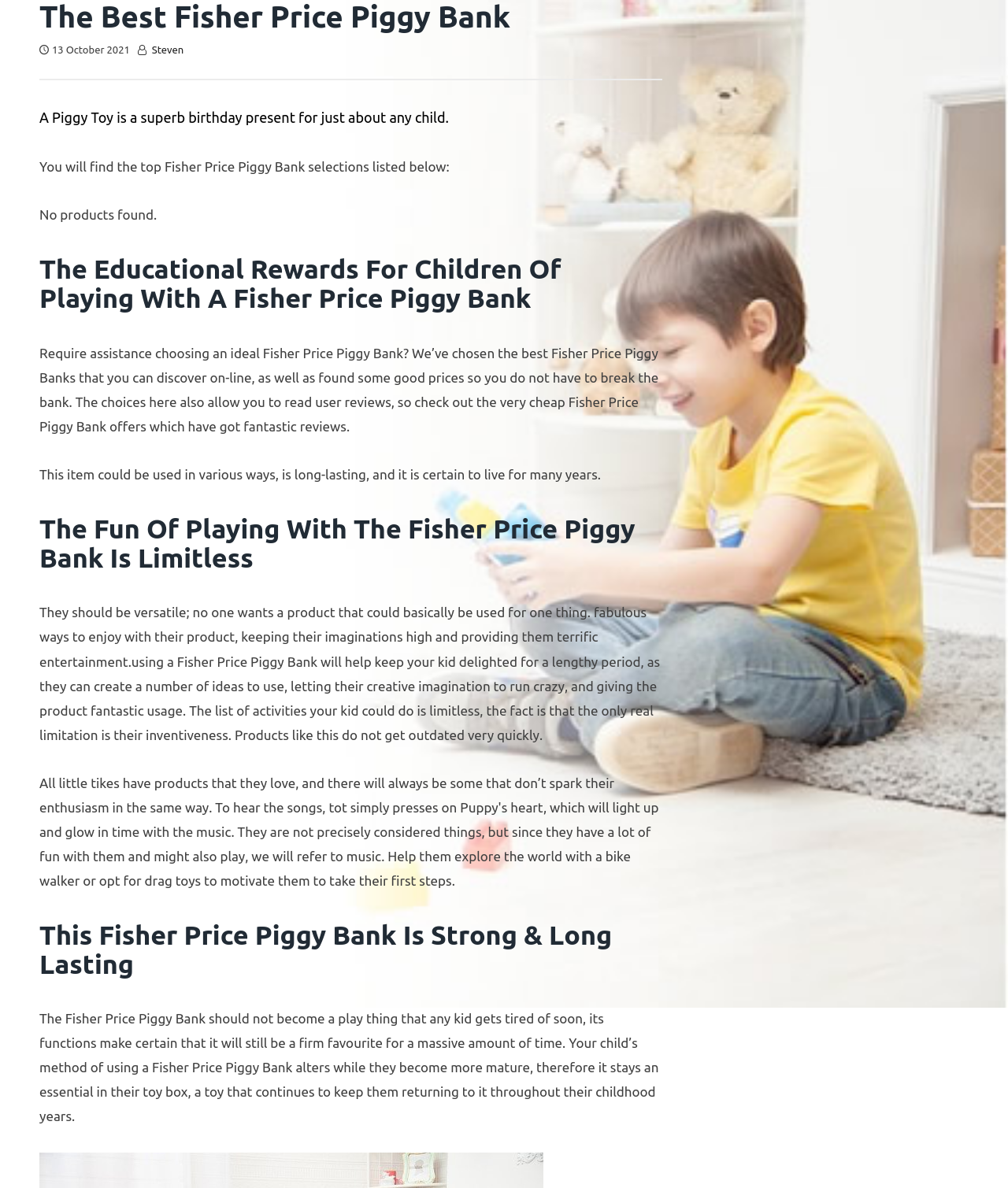With reference to the screenshot, provide a detailed response to the question below:
Who wrote the latest article on this webpage?

The webpage displays a link 'Steven' which is likely to be the author of the latest article, as it is located near the date '13 October 2021'.